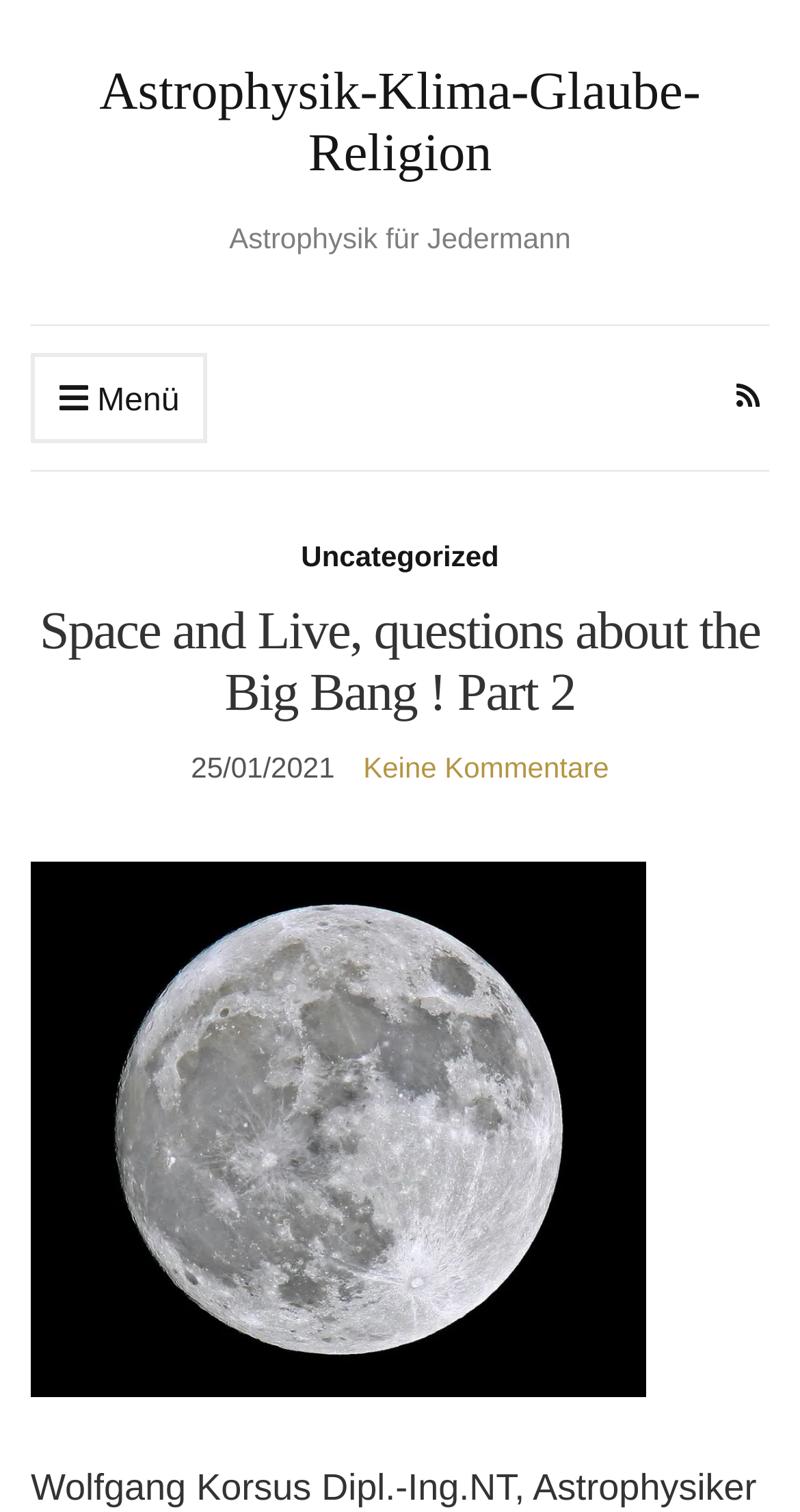Predict the bounding box coordinates for the UI element described as: "Keine Kommentare". The coordinates should be four float numbers between 0 and 1, presented as [left, top, right, bottom].

[0.454, 0.496, 0.761, 0.518]